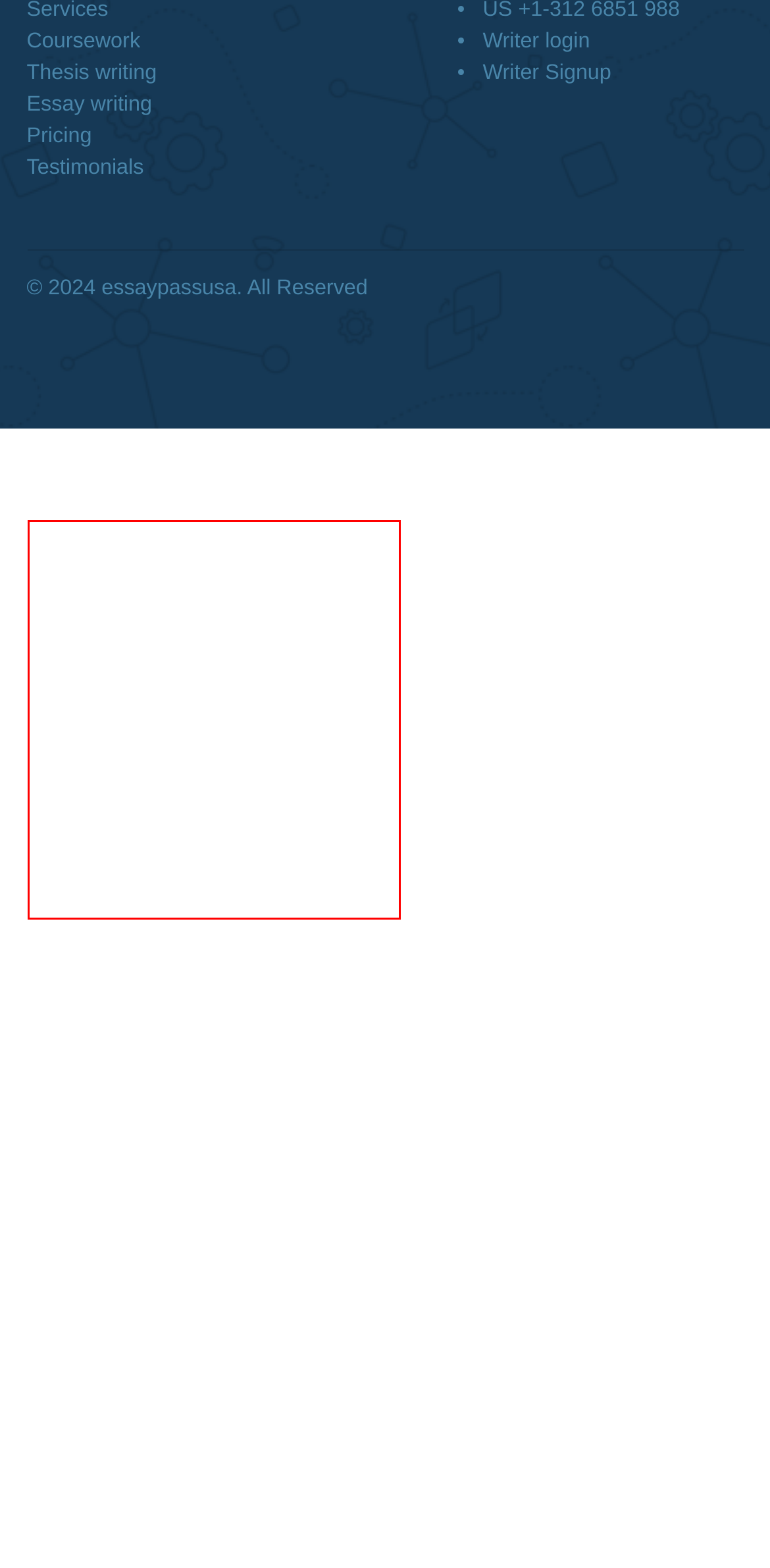You have a screenshot of a webpage with a red bounding box. Identify and extract the text content located inside the red bounding box.

We are a professional writing service that provides original papers. Our products include academic papers of varying complexity and other personalized services, along with research materials for assistance purposes only. All the materials from our website should be used with proper references.